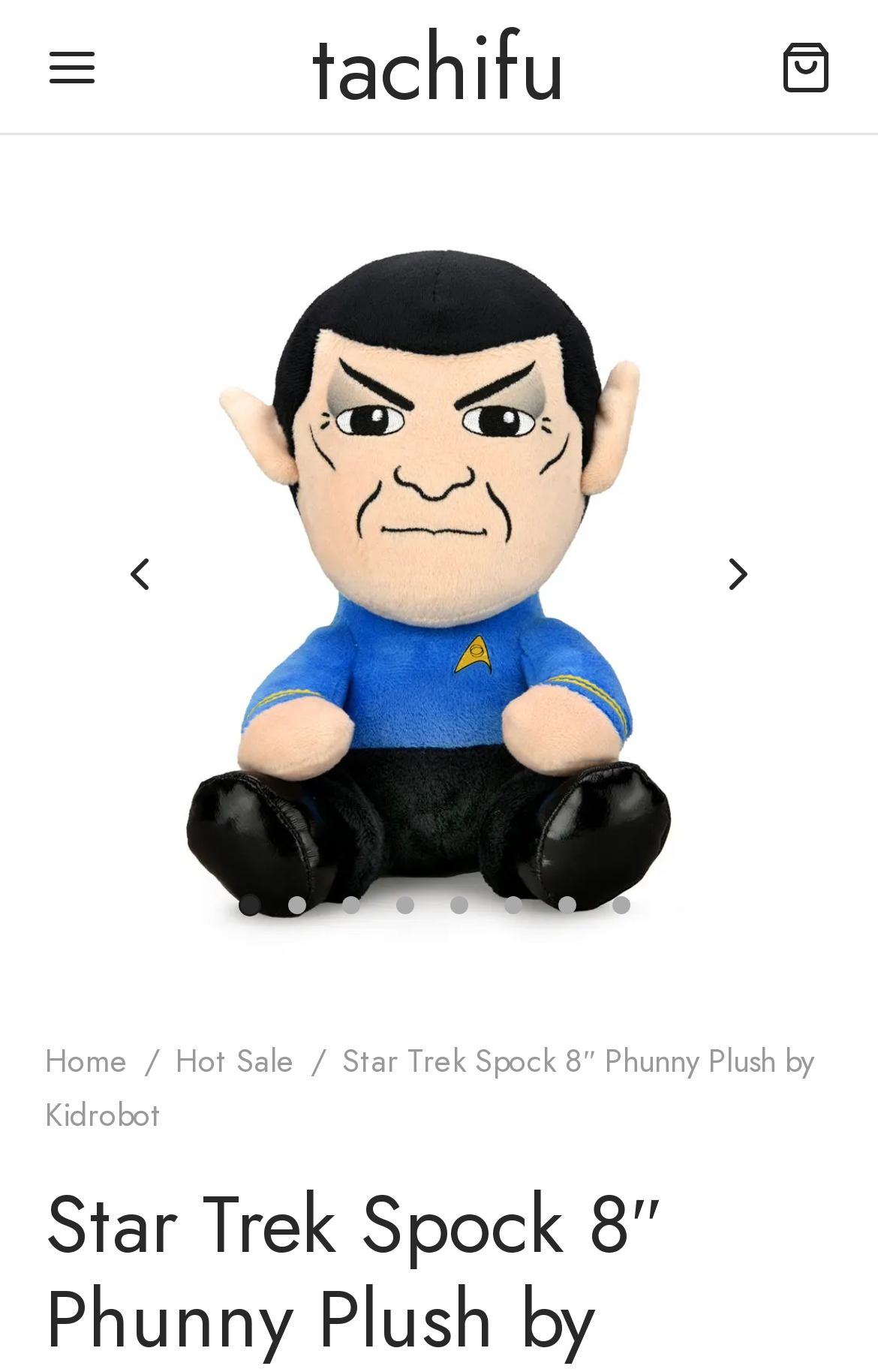Pinpoint the bounding box coordinates of the element you need to click to execute the following instruction: "Click the cart button". The bounding box should be represented by four float numbers between 0 and 1, in the format [left, top, right, bottom].

[0.887, 0.03, 0.949, 0.069]